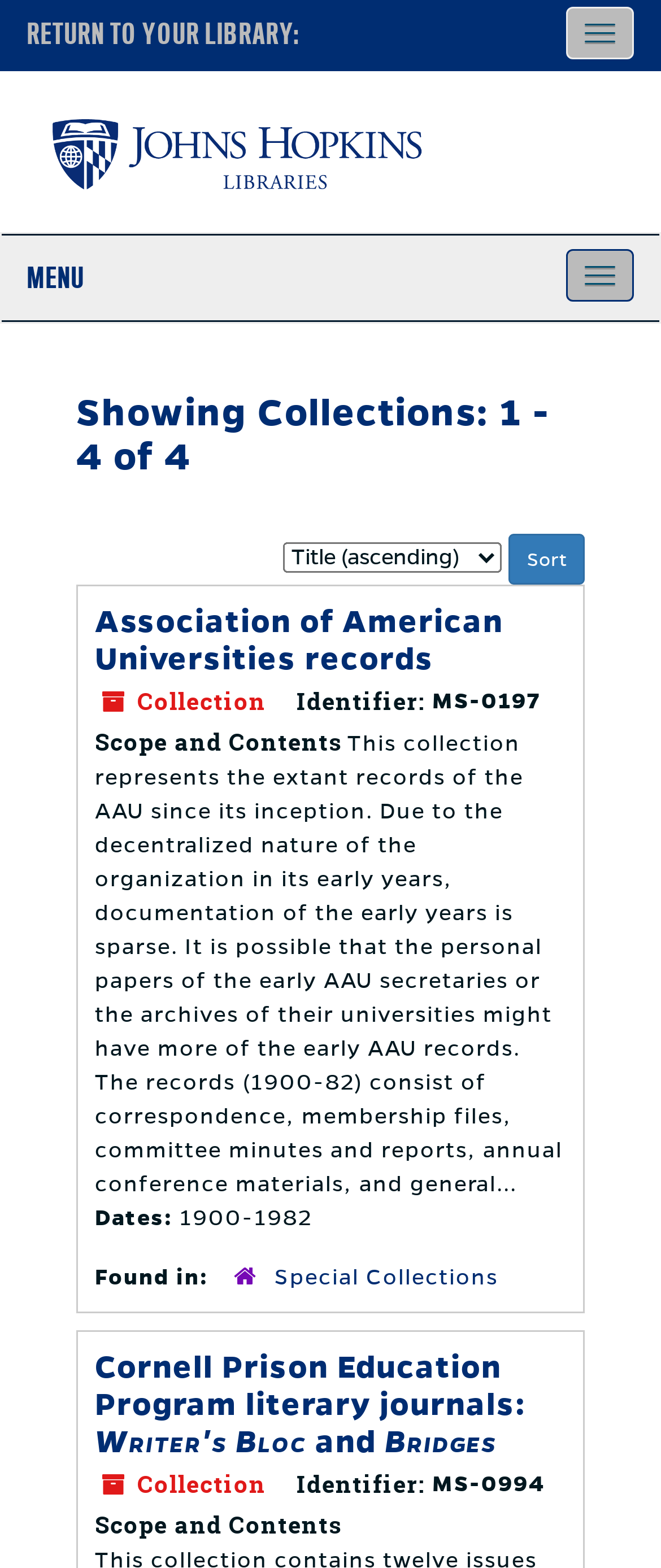Bounding box coordinates are to be given in the format (top-left x, top-left y, bottom-right x, bottom-right y). All values must be floating point numbers between 0 and 1. Provide the bounding box coordinate for the UI element described as: Association of American Universities records

[0.144, 0.386, 0.762, 0.431]